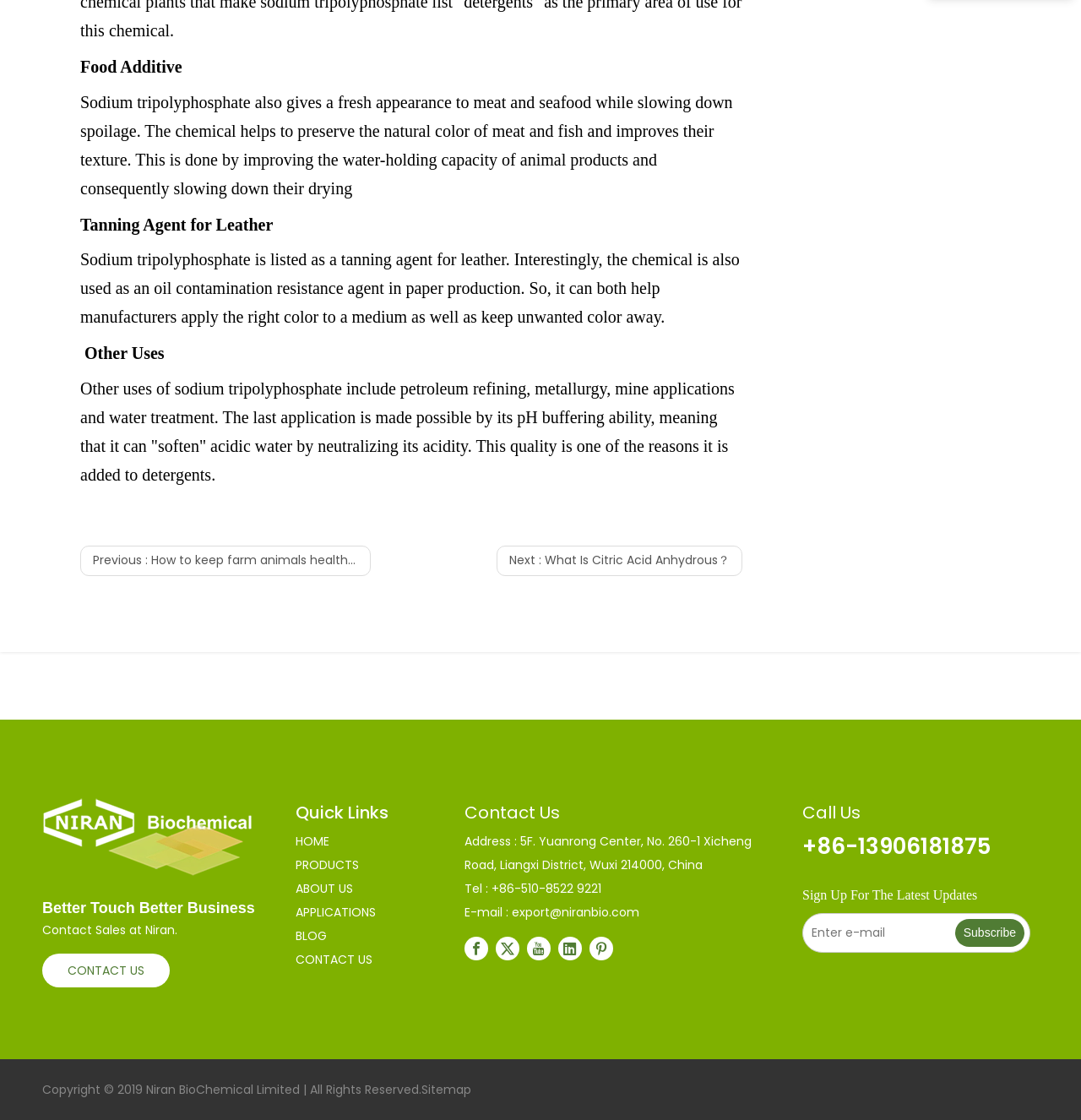Extract the bounding box for the UI element that matches this description: "aria-label="Linkedin" title="Linkedin"".

[0.516, 0.836, 0.538, 0.858]